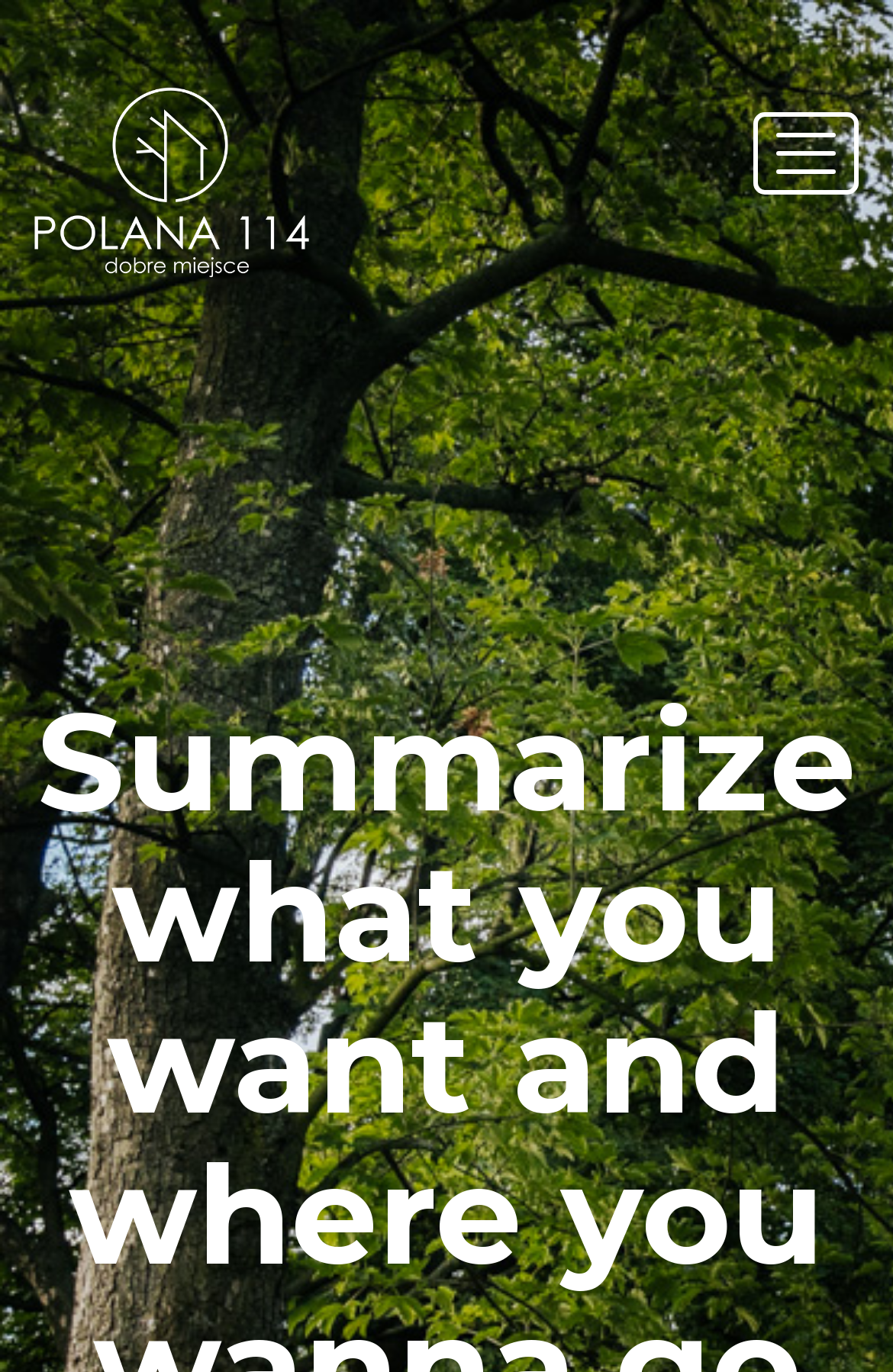Could you identify the text that serves as the heading for this webpage?

Summarize what you want and where you wanna go